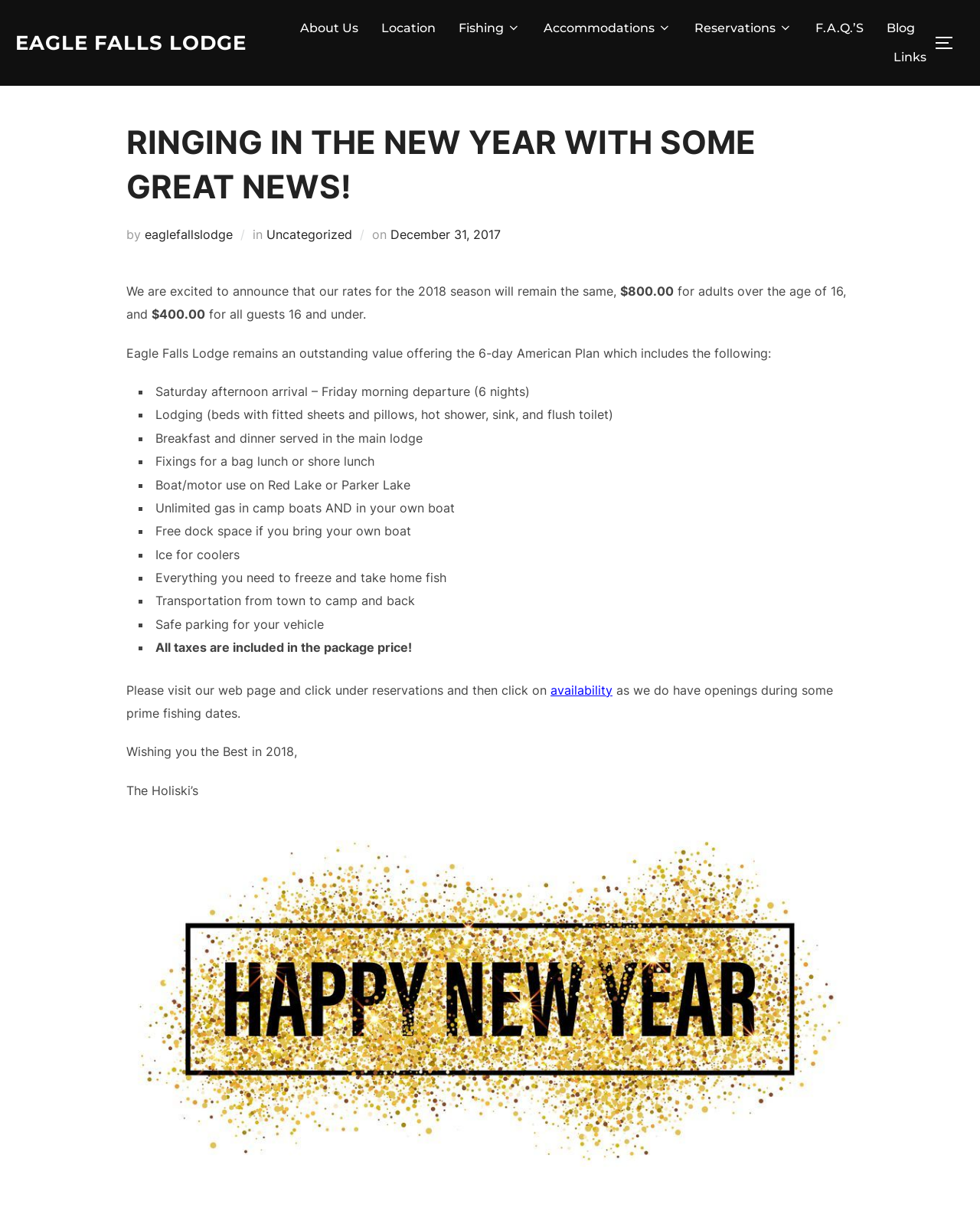Look at the image and write a detailed answer to the question: 
What is the name of the lodge?

The name of the lodge can be found in the top horizontal menu, which is a navigation element with links to different pages. The first link is 'EAGLE FALLS LODGE', which indicates that this is the name of the lodge.